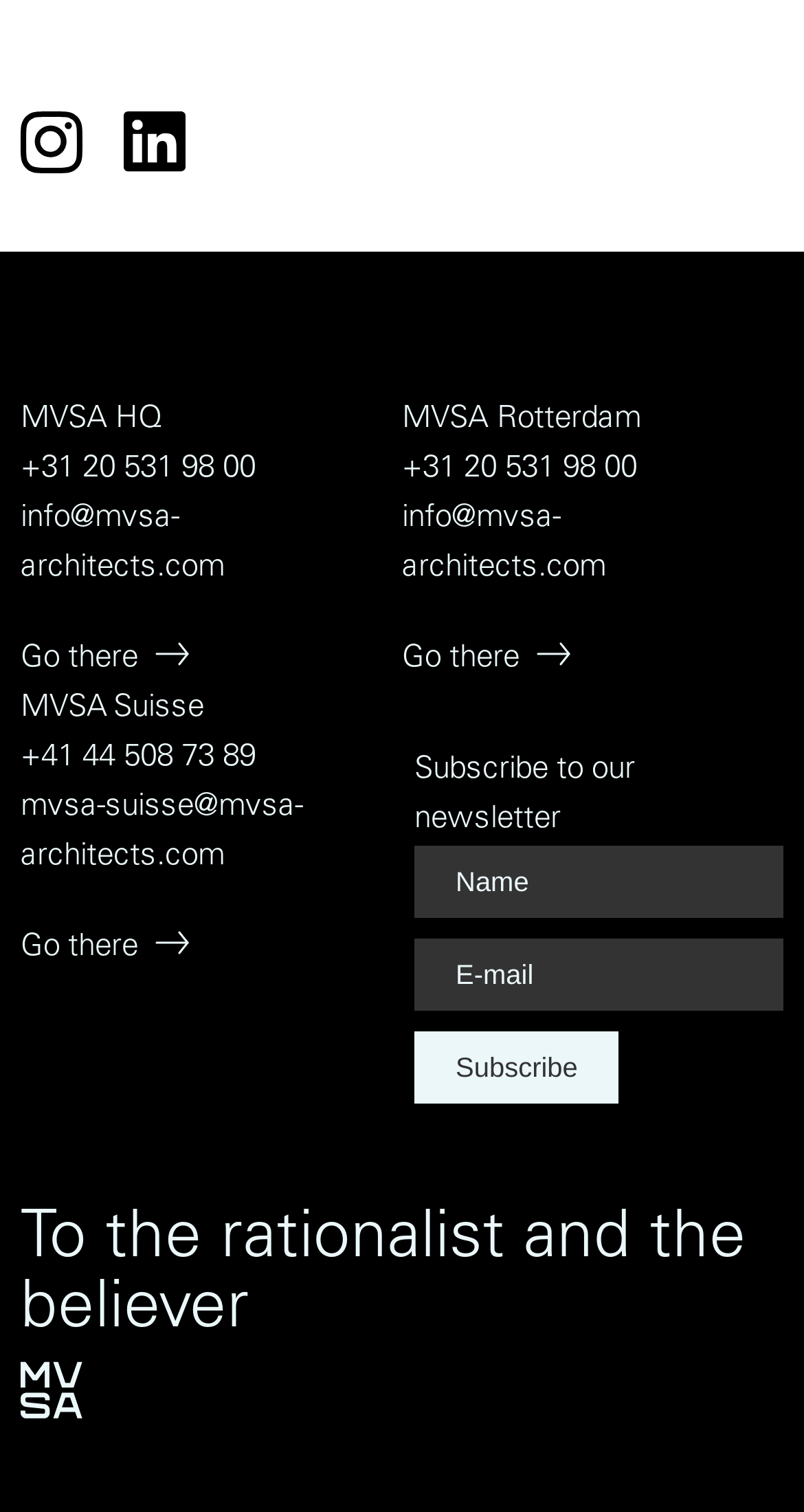Please provide the bounding box coordinates in the format (top-left x, top-left y, bottom-right x, bottom-right y). Remember, all values are floating point numbers between 0 and 1. What is the bounding box coordinate of the region described as: name="name" placeholder="Name"

[0.515, 0.559, 0.974, 0.607]